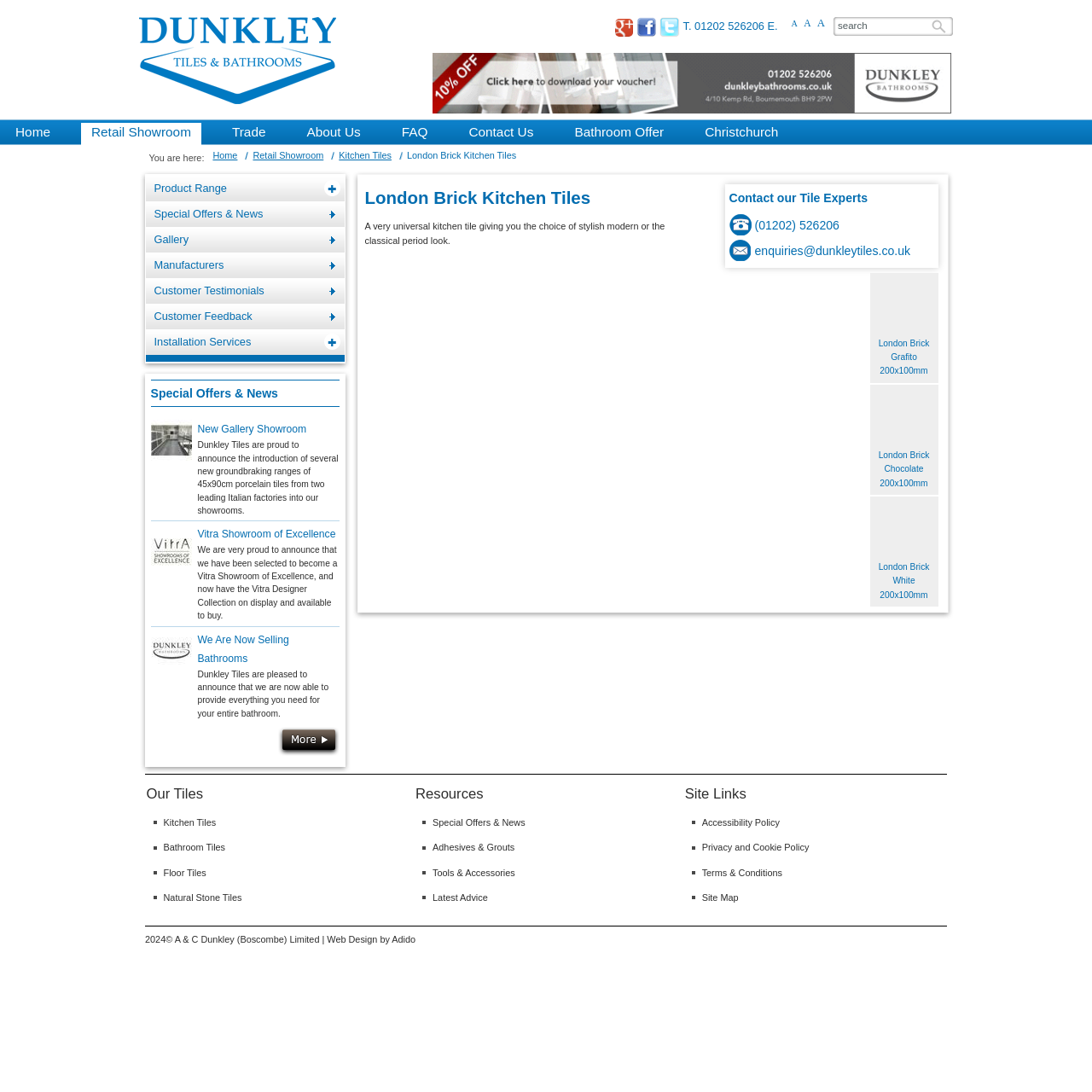What are the three colors of London Brick Kitchen Tiles?
From the screenshot, supply a one-word or short-phrase answer.

Grafito, Chocolate, White